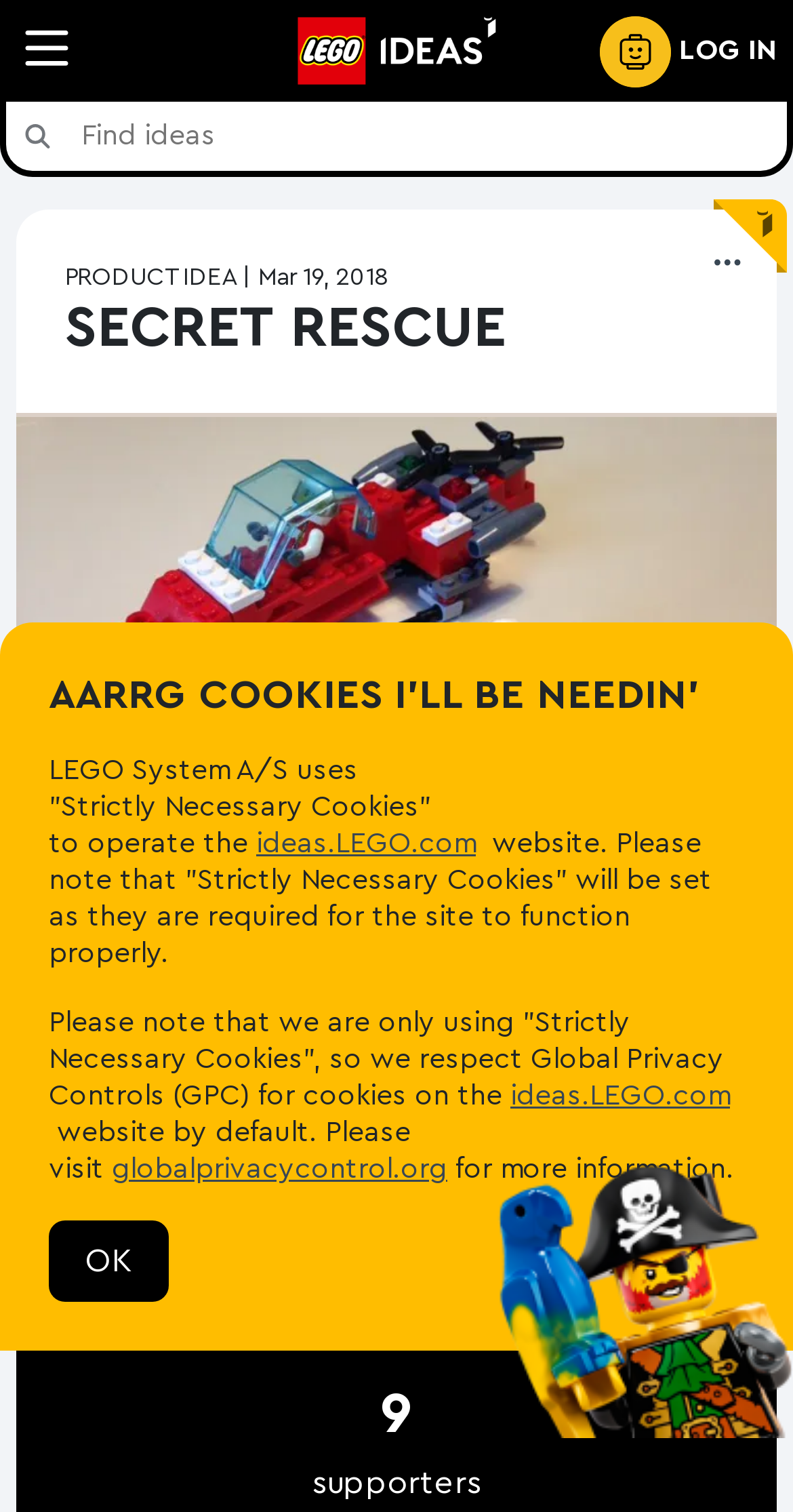What is the purpose of the search field?
Using the picture, provide a one-word or short phrase answer.

To search the website